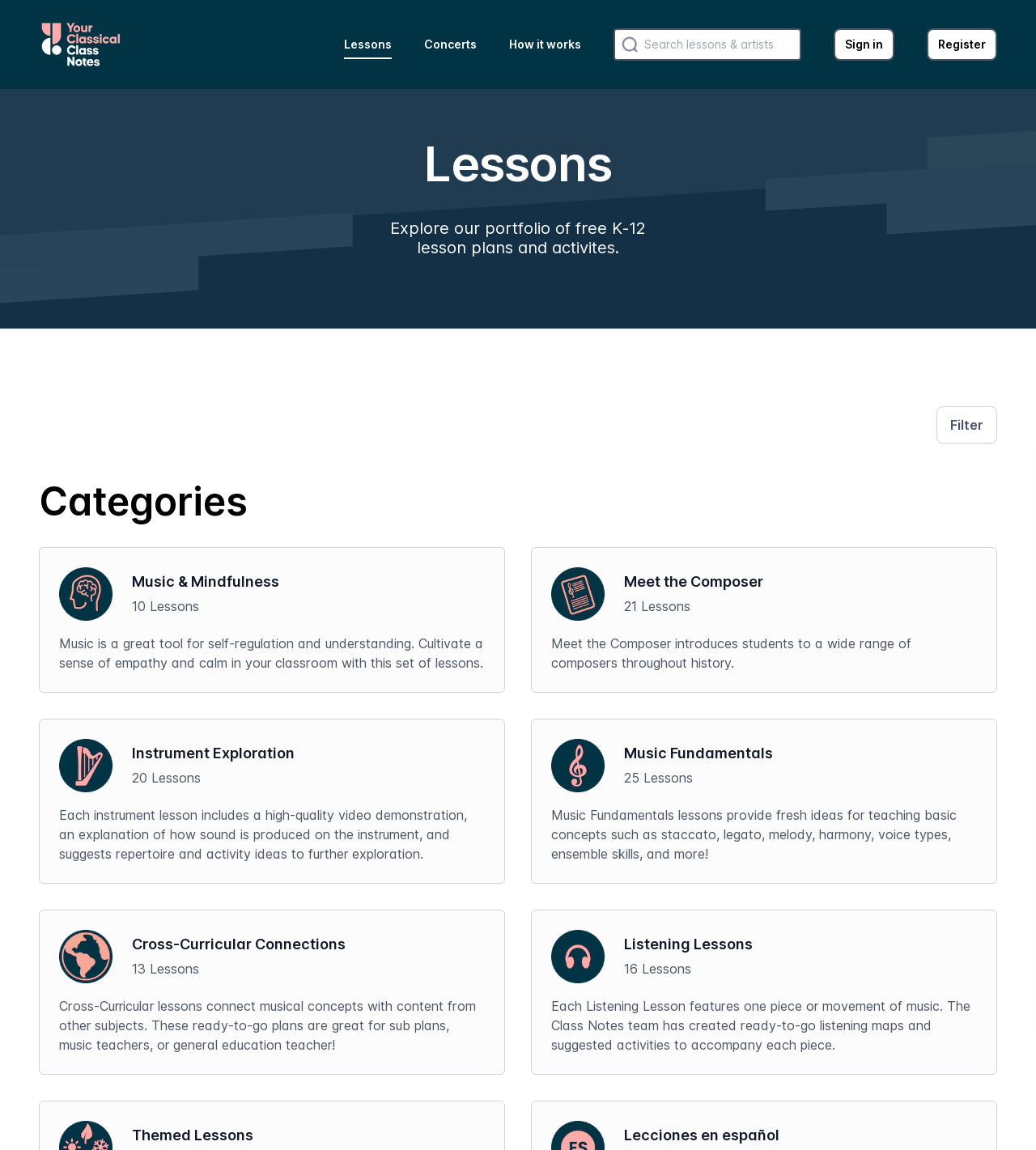Please find the bounding box coordinates of the section that needs to be clicked to achieve this instruction: "Explore Music & Mindfulness lessons".

[0.038, 0.476, 0.488, 0.602]